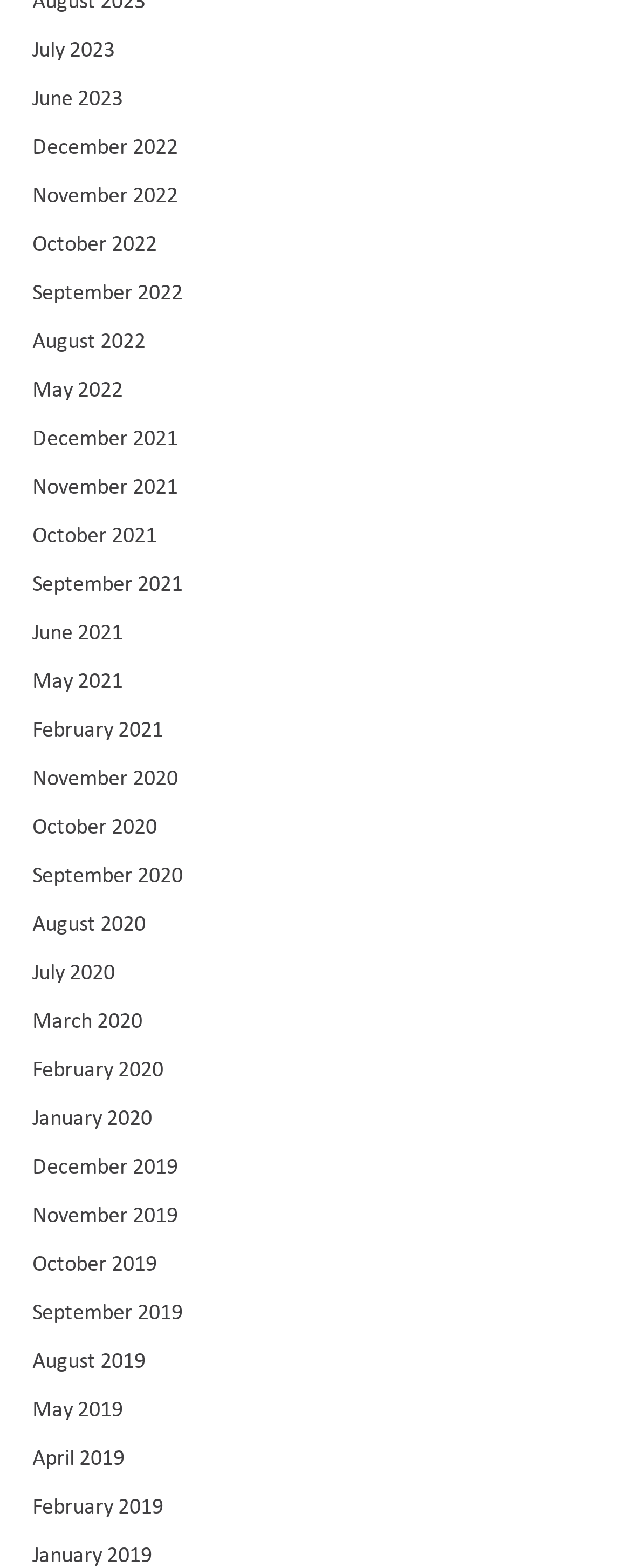Find the bounding box coordinates for the area that should be clicked to accomplish the instruction: "view August 2019".

[0.051, 0.854, 0.231, 0.879]